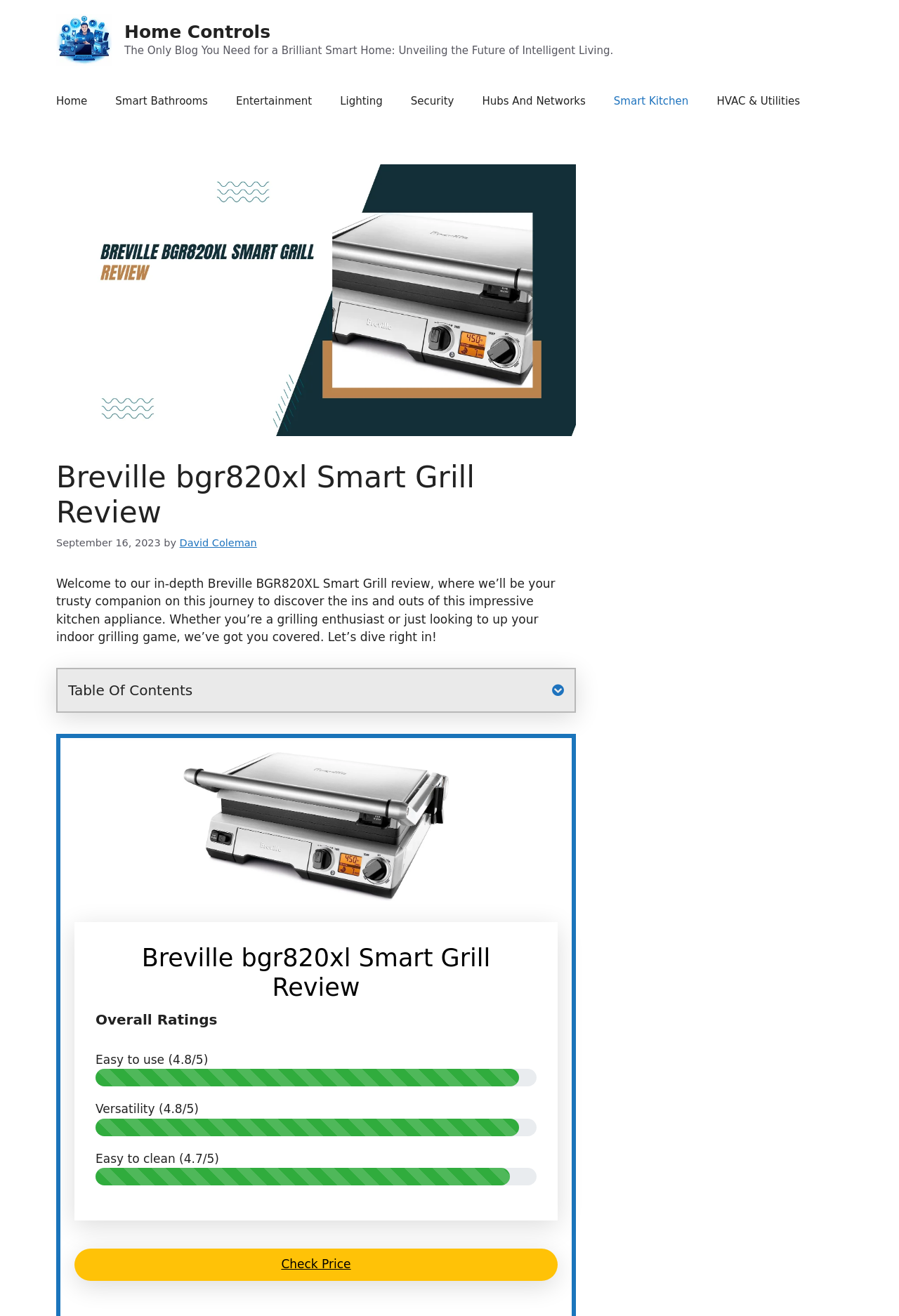Locate the bounding box coordinates of the element's region that should be clicked to carry out the following instruction: "View the table of contents". The coordinates need to be four float numbers between 0 and 1, i.e., [left, top, right, bottom].

[0.076, 0.518, 0.214, 0.531]